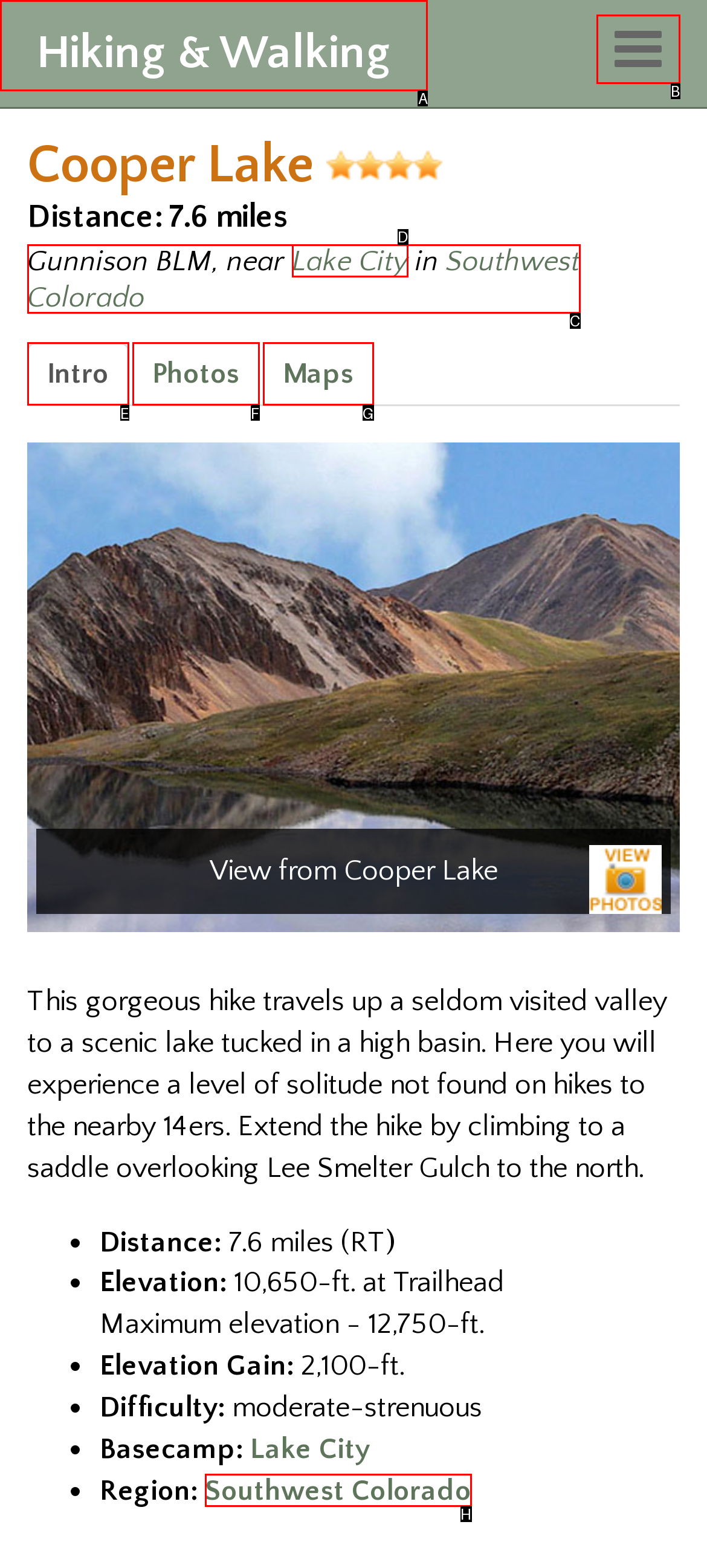For the given instruction: View hiking and walking trails, determine which boxed UI element should be clicked. Answer with the letter of the corresponding option directly.

A